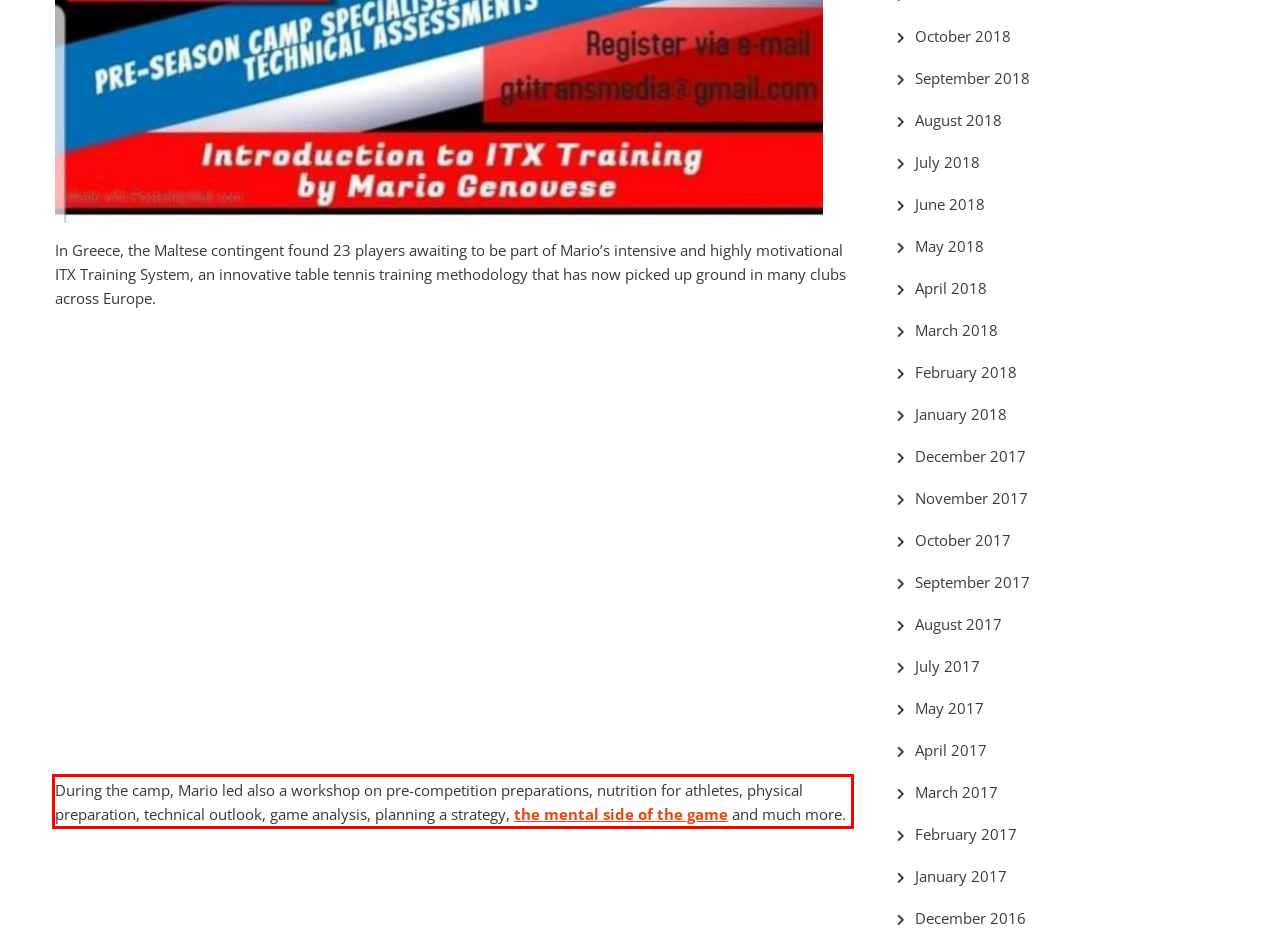There is a UI element on the webpage screenshot marked by a red bounding box. Extract and generate the text content from within this red box.

During the camp, Mario led also a workshop on pre-competition preparations, nutrition for athletes, physical preparation, technical outlook, game analysis, planning a strategy, the mental side of the game and much more.